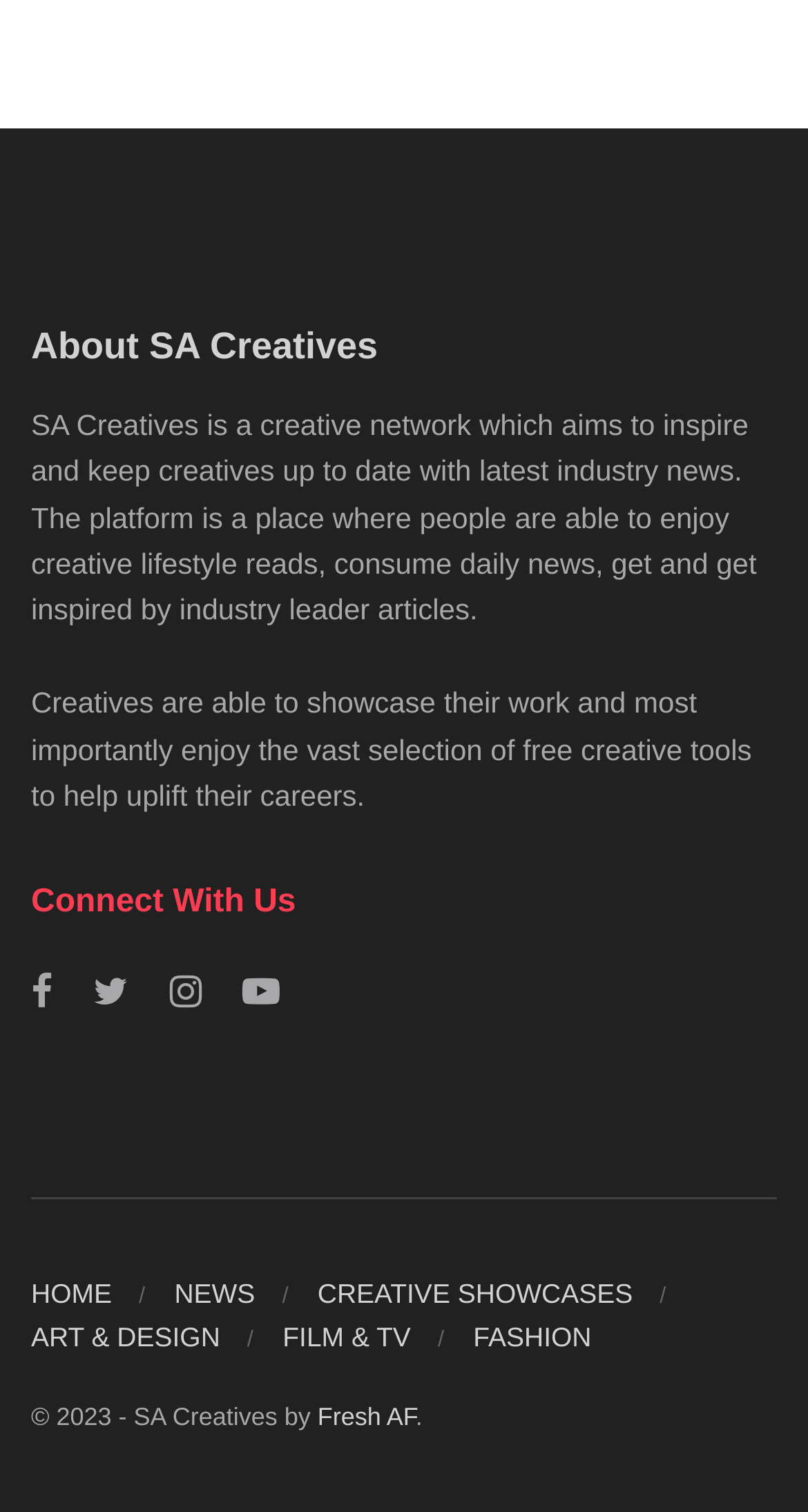Utilize the details in the image to give a detailed response to the question: How many categories are available for creative showcases?

The categories for creative showcases can be found in the links at the bottom of the page. There are four categories: 'ART & DESIGN', 'FILM & TV', 'FASHION', and 'HOME'.